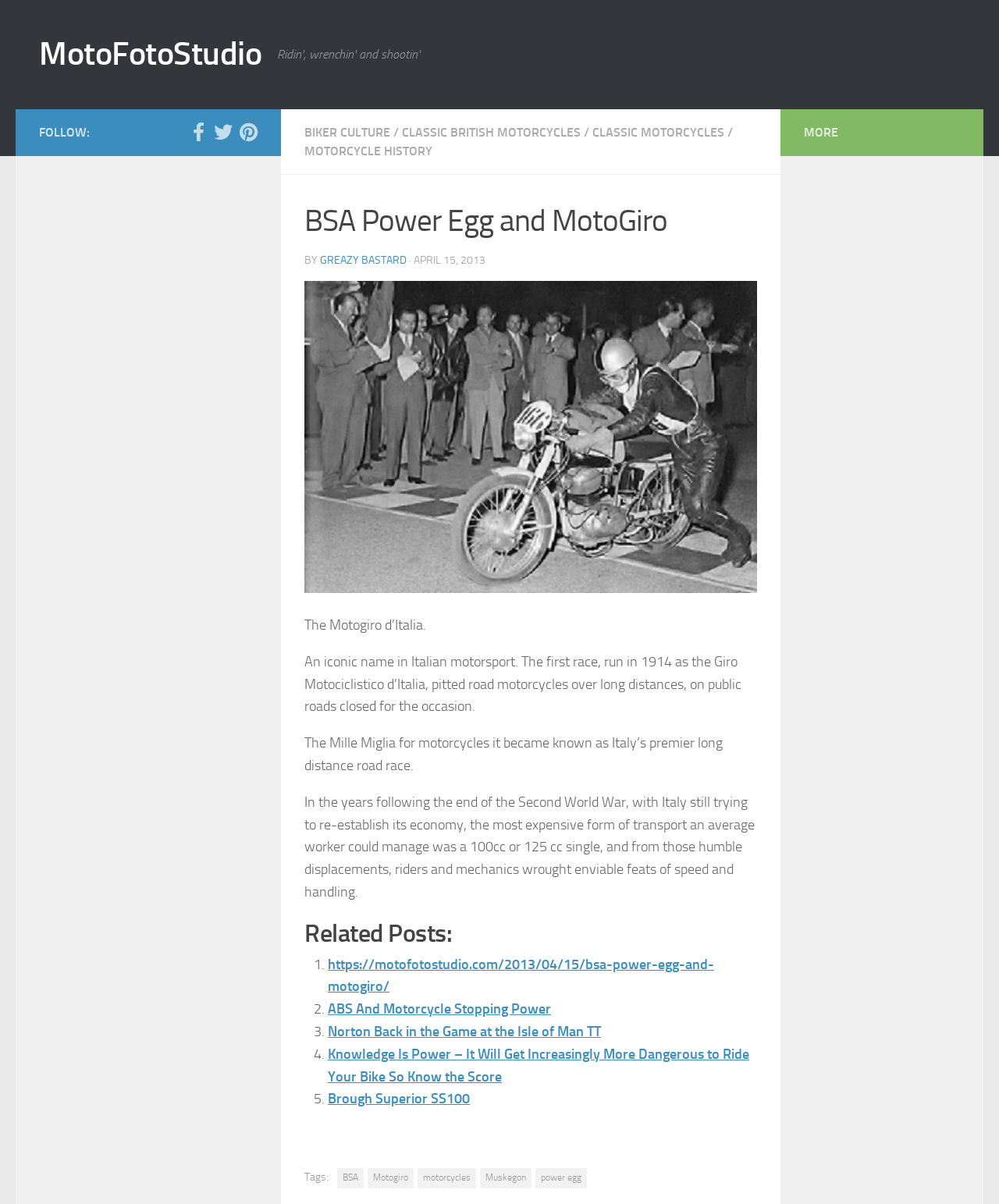Please specify the bounding box coordinates of the element that should be clicked to execute the given instruction: 'Follow MotoFotoStudio on Facebook'. Ensure the coordinates are four float numbers between 0 and 1, expressed as [left, top, right, bottom].

[0.189, 0.102, 0.208, 0.117]